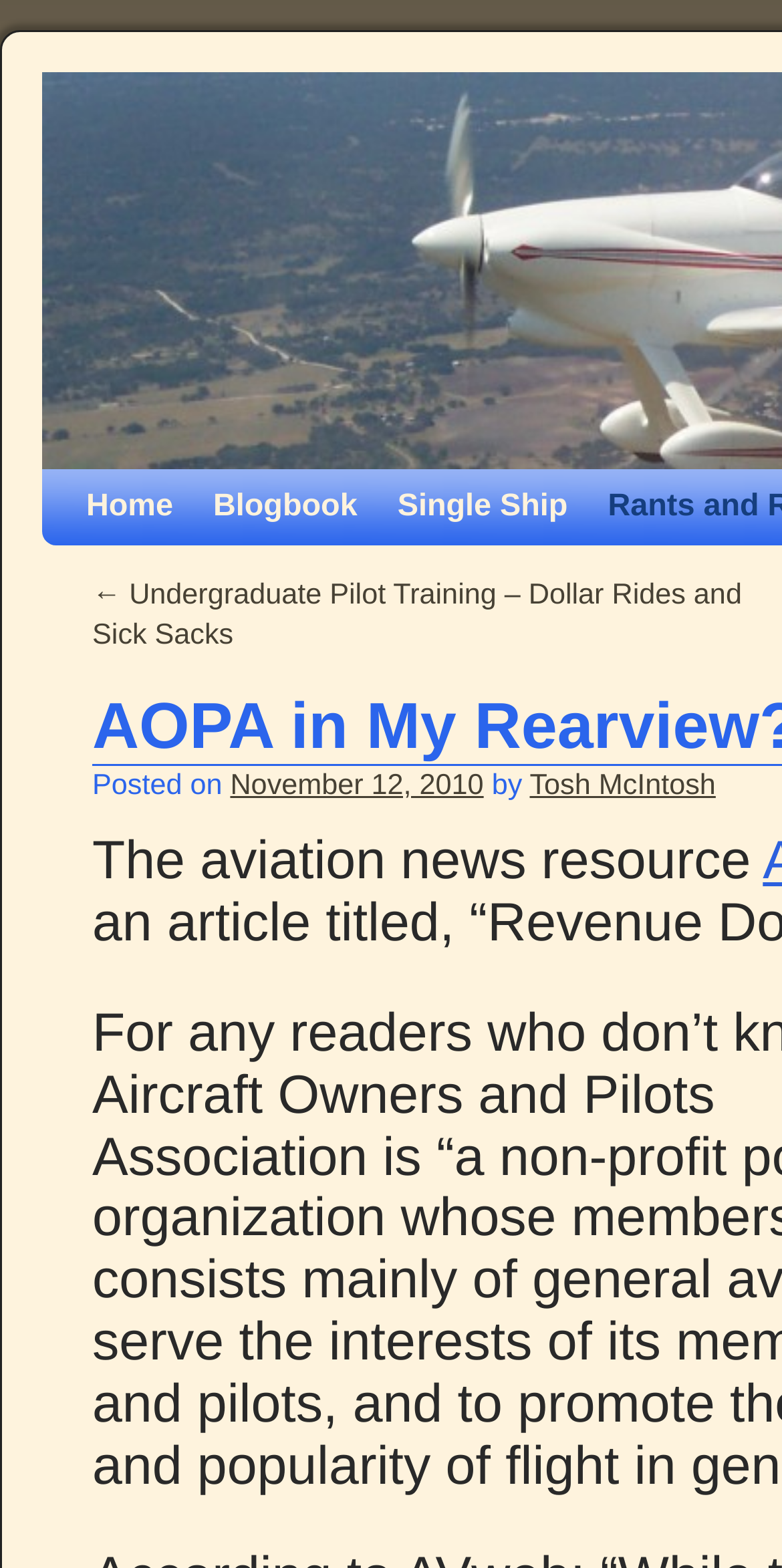Provide a single word or phrase answer to the question: 
What is the tagline of the website?

The aviation news resource